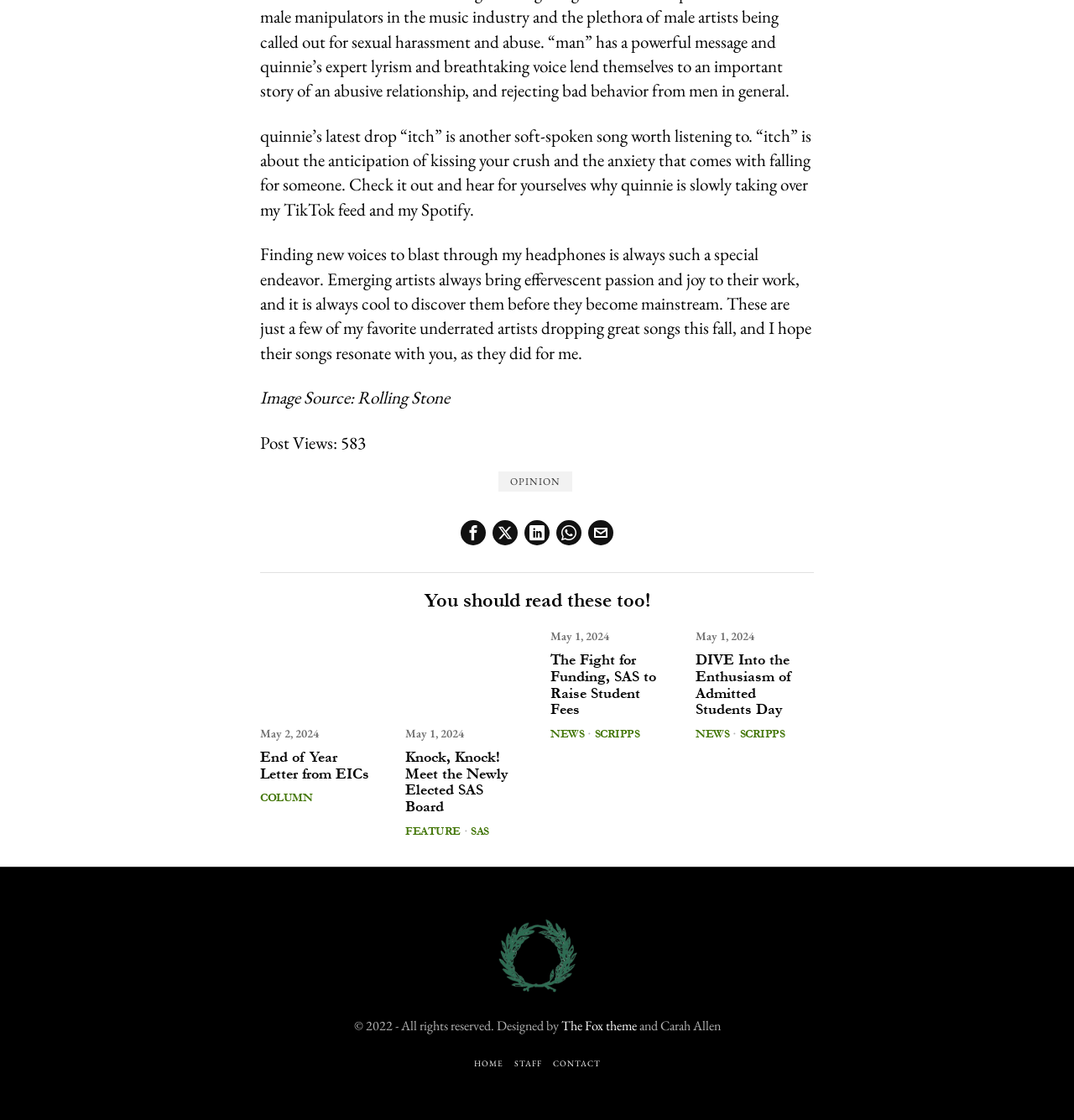Can you provide the bounding box coordinates for the element that should be clicked to implement the instruction: "View product details of SURLY NARROW WIDE 28T CHAINRING"?

None